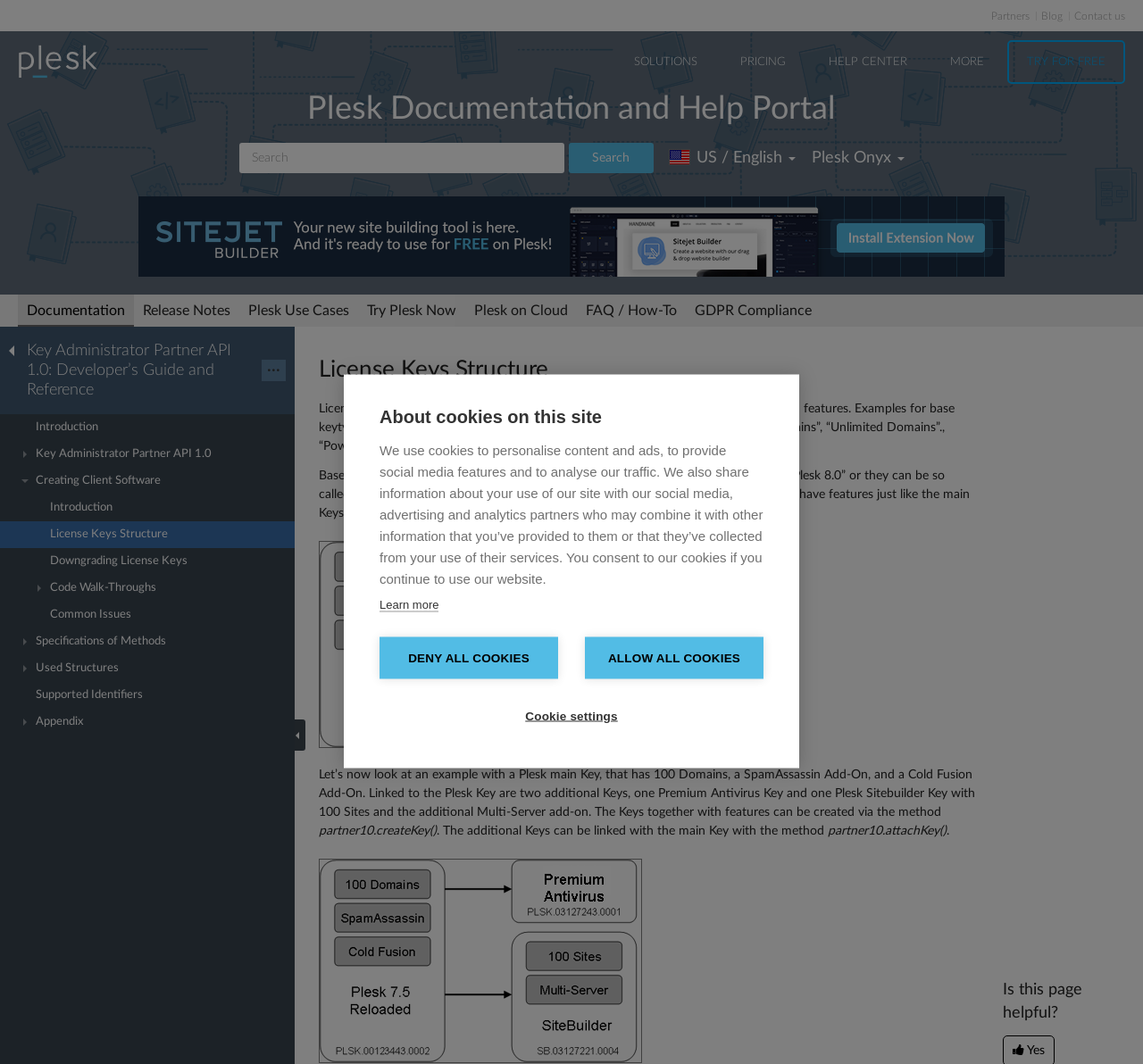Please answer the following question using a single word or phrase: 
What is linked to the Plesk Key in the example?

two additional Keys